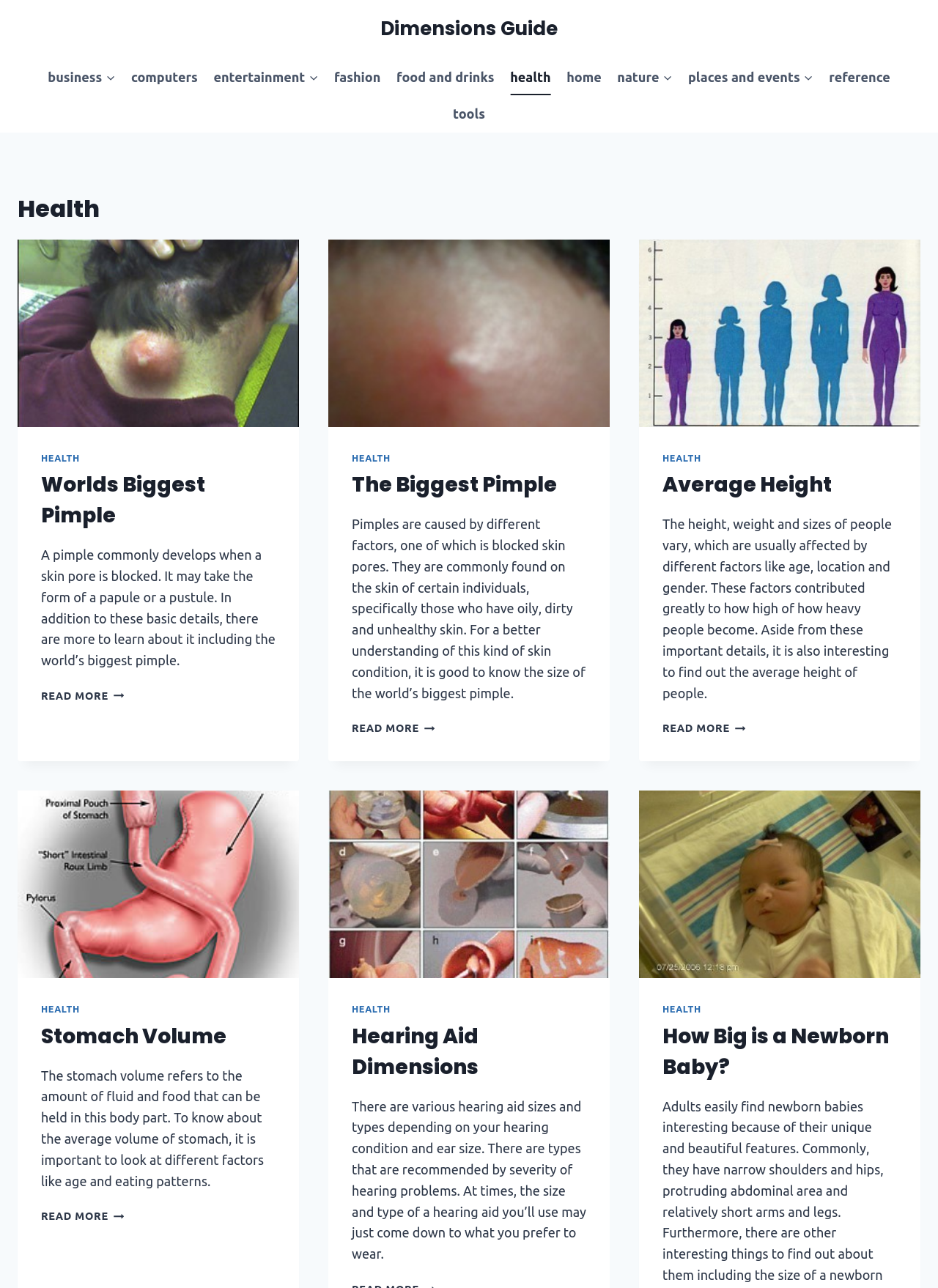How many navigation links are in the primary navigation menu?
We need a detailed and meticulous answer to the question.

I counted the number of link elements under the 'Primary Navigation' menu, which are 'business', 'computers', 'entertainment', 'fashion', 'food and drinks', 'health', 'home', 'nature', 'places and events', 'reference', and 'tools', and found that there are 12 navigation links in total.